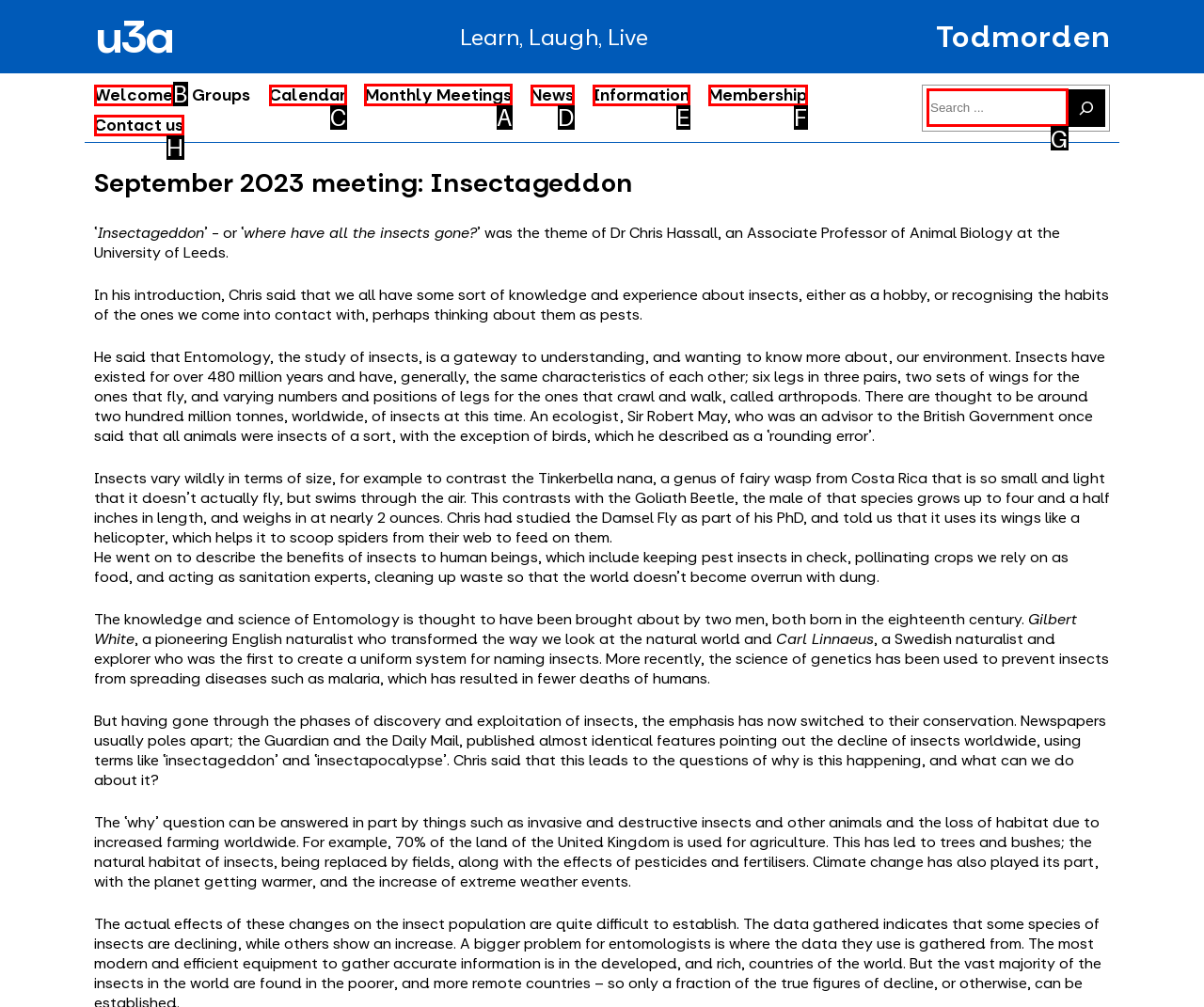Which option should be clicked to execute the following task: Read more about 'Monthly Meetings'? Respond with the letter of the selected option.

A